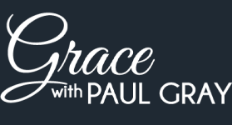Respond with a single word or short phrase to the following question: 
What themes are associated with the content by Paul Gray?

Faith, personal growth, and grace